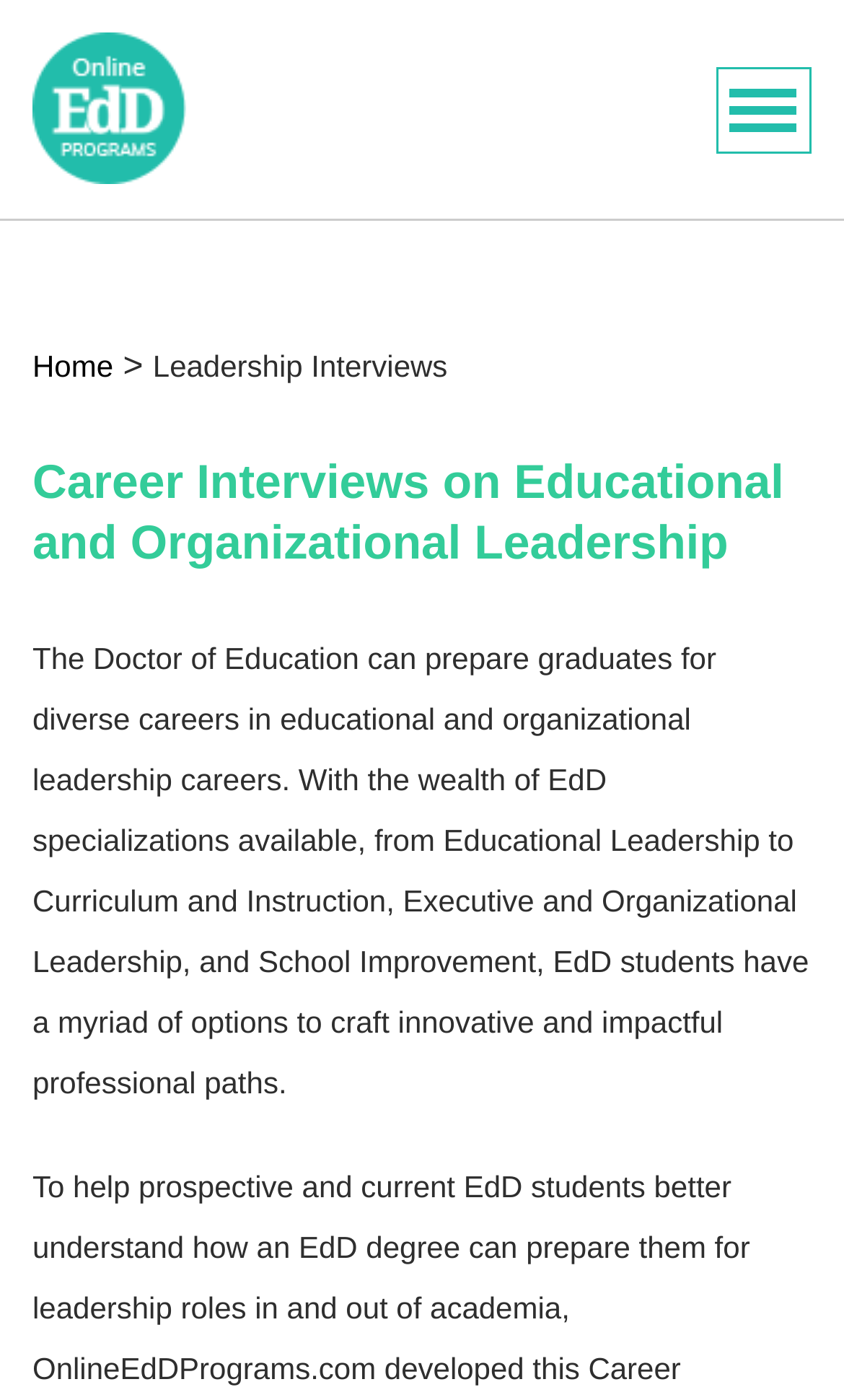What is the relationship between EdD and leadership?
Craft a detailed and extensive response to the question.

The webpage mentions 'careers in educational and organizational leadership' and 'EdD specializations available, from Educational Leadership to Curriculum and Instruction, Executive and Organizational Leadership, and School Improvement', which suggests that EdD prepares students for leadership careers.